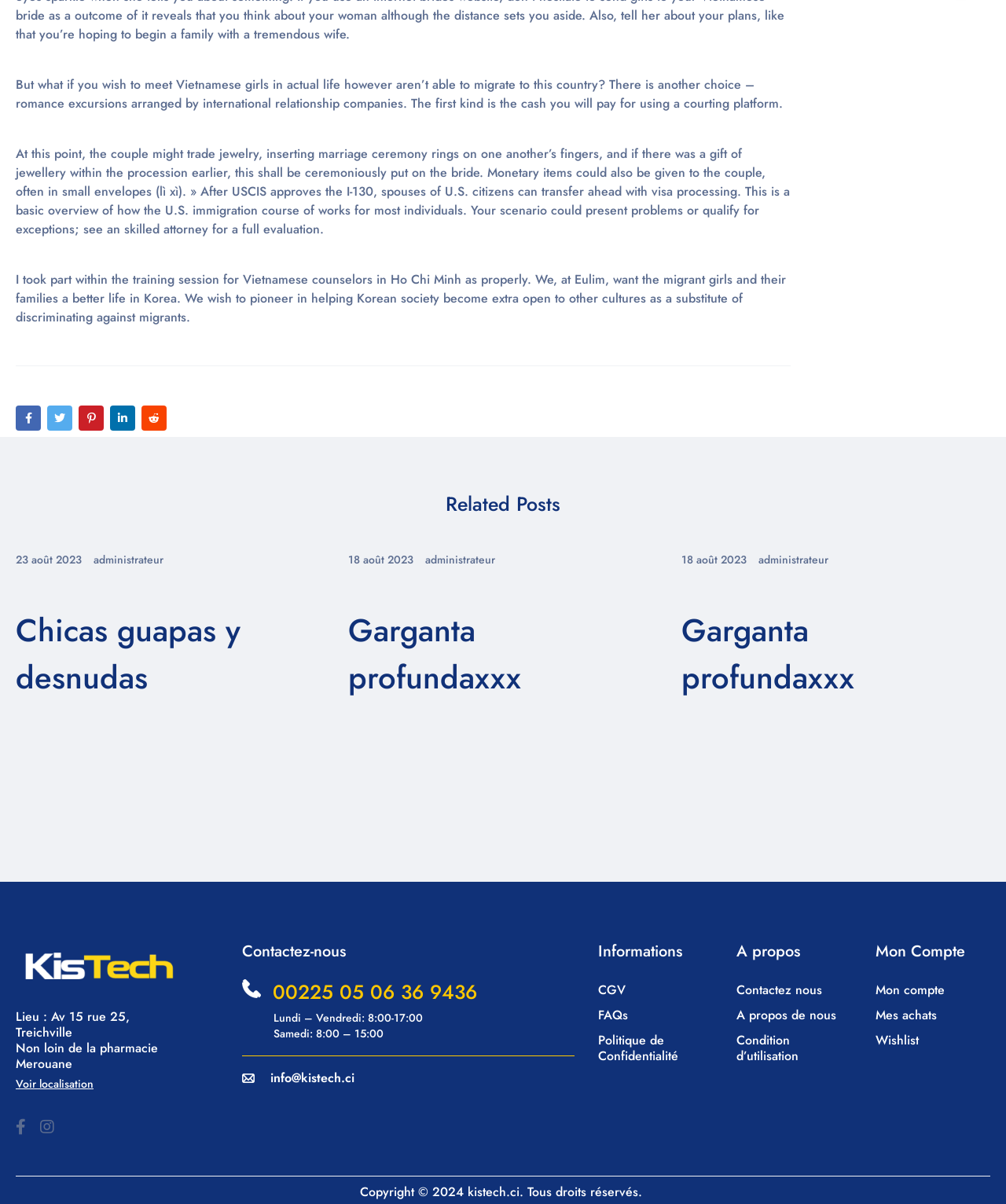Find the bounding box coordinates of the clickable area required to complete the following action: "View related posts".

[0.443, 0.408, 0.557, 0.428]